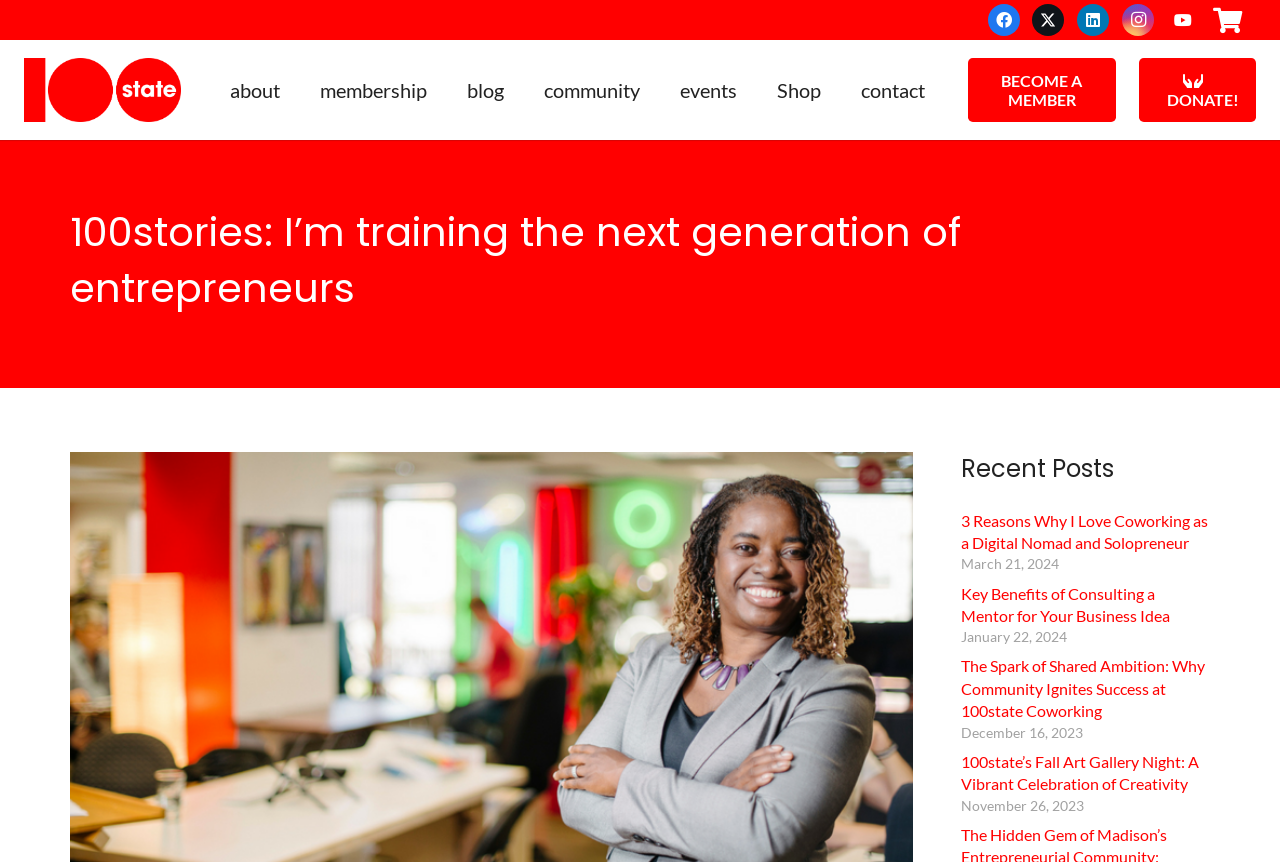Select the bounding box coordinates of the element I need to click to carry out the following instruction: "Go to Serviced Apartments page".

None